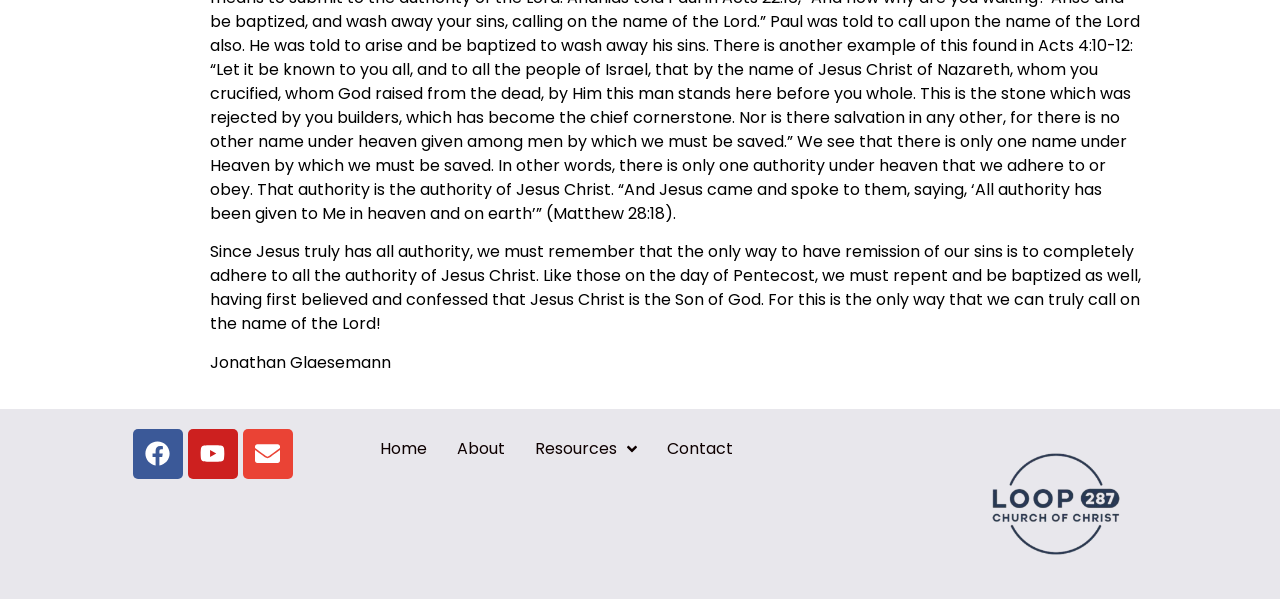What is the topic of the main text?
Please give a well-detailed answer to the question.

The main text on the webpage discusses the importance of adhering to Jesus Christ's authority for remission of sins, which suggests that the topic is related to Christianity and salvation.